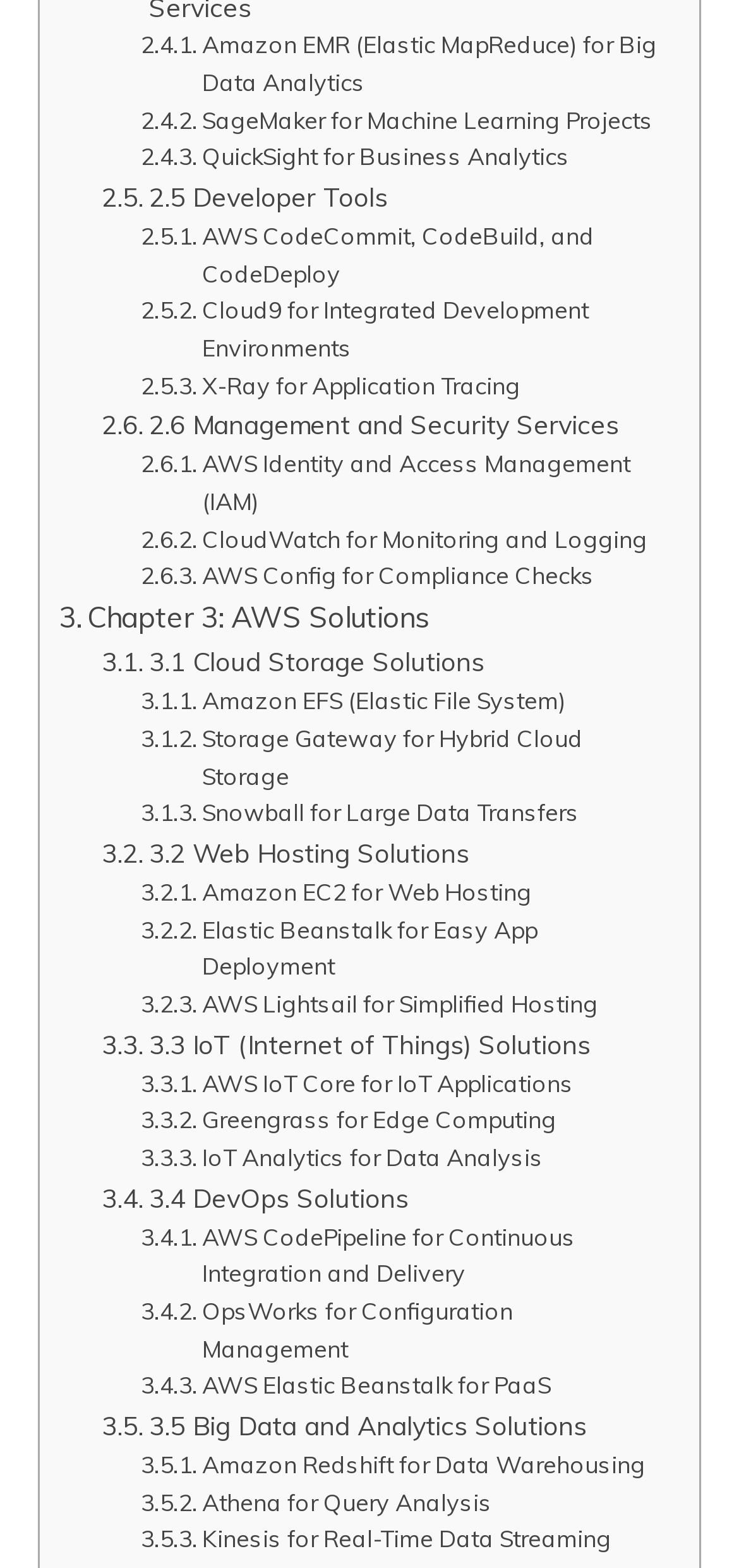How many AWS services are listed?
Answer with a single word or short phrase according to what you see in the image.

25